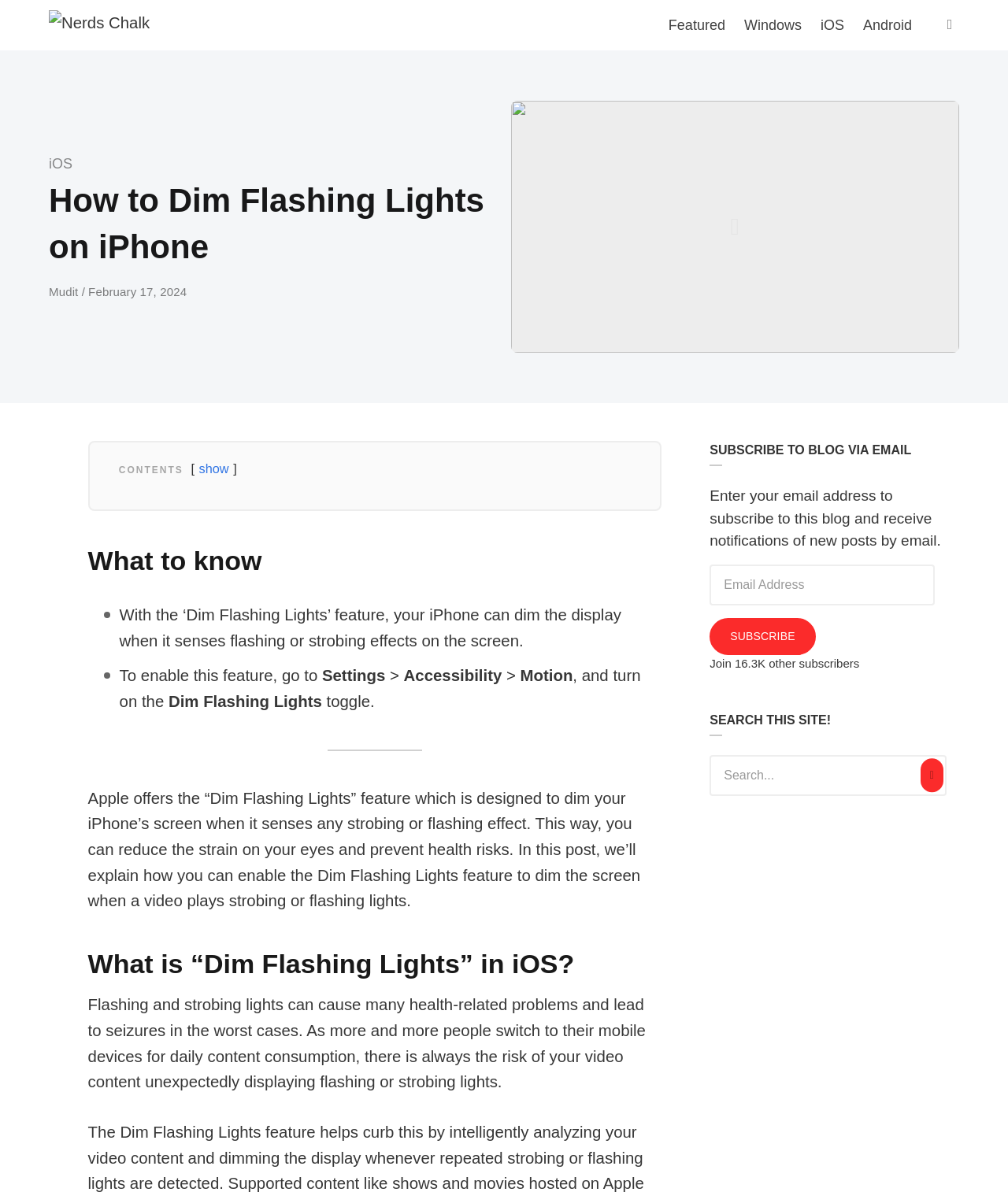Determine the bounding box coordinates of the region that needs to be clicked to achieve the task: "Search this site".

[0.704, 0.633, 0.939, 0.668]